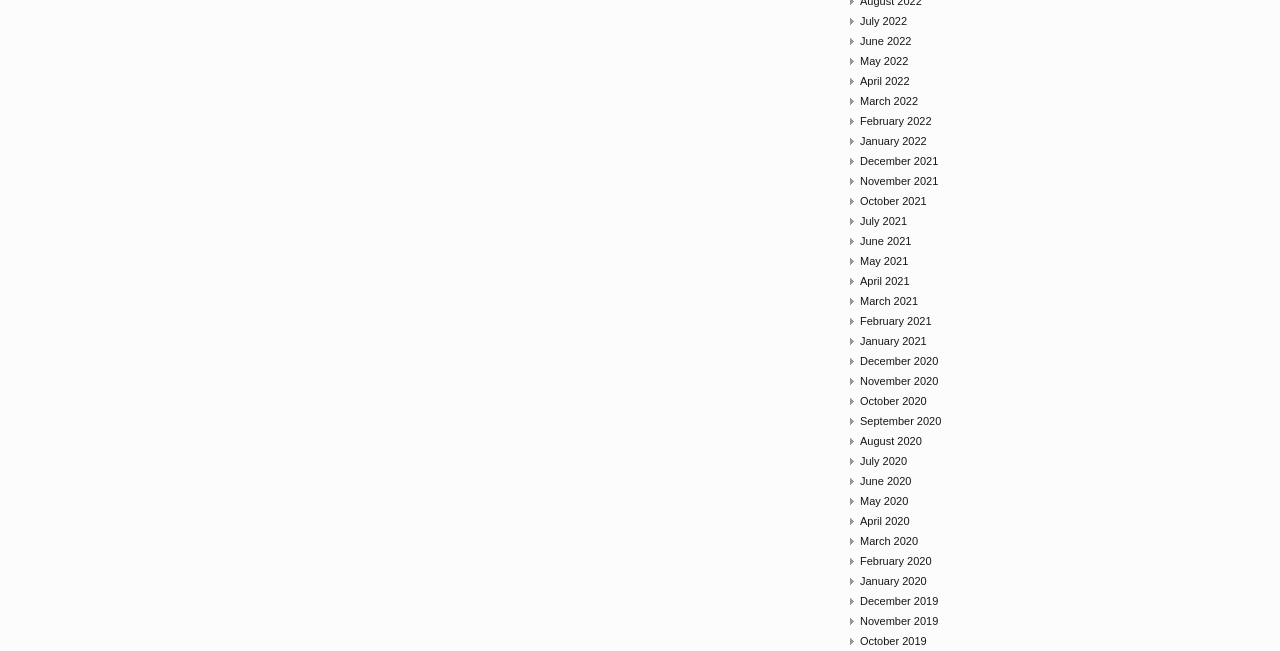Respond to the question with just a single word or phrase: 
Are the months listed in chronological order?

Yes